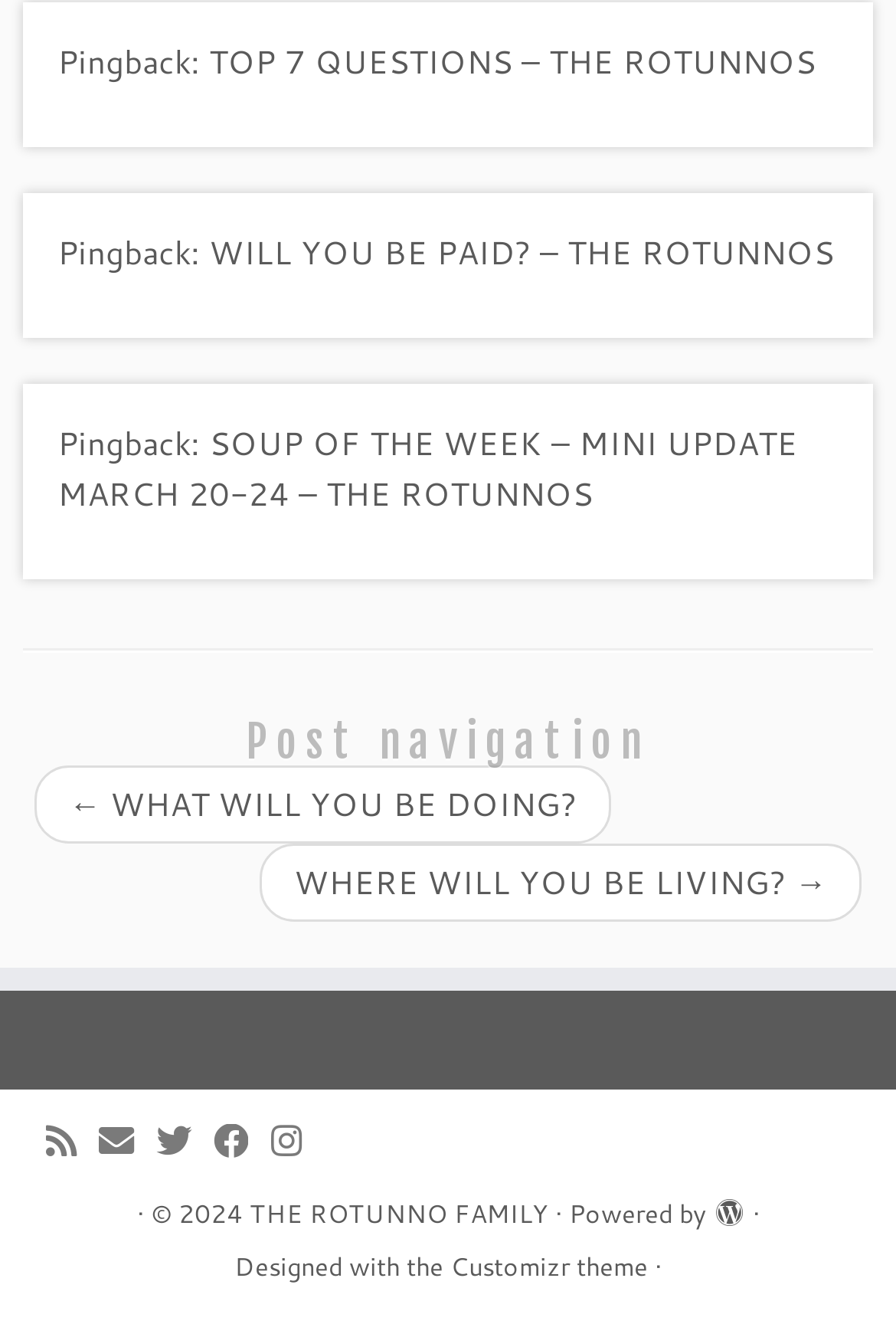Specify the bounding box coordinates of the area that needs to be clicked to achieve the following instruction: "Click on the link to subscribe to the rss feed".

[0.051, 0.844, 0.11, 0.881]